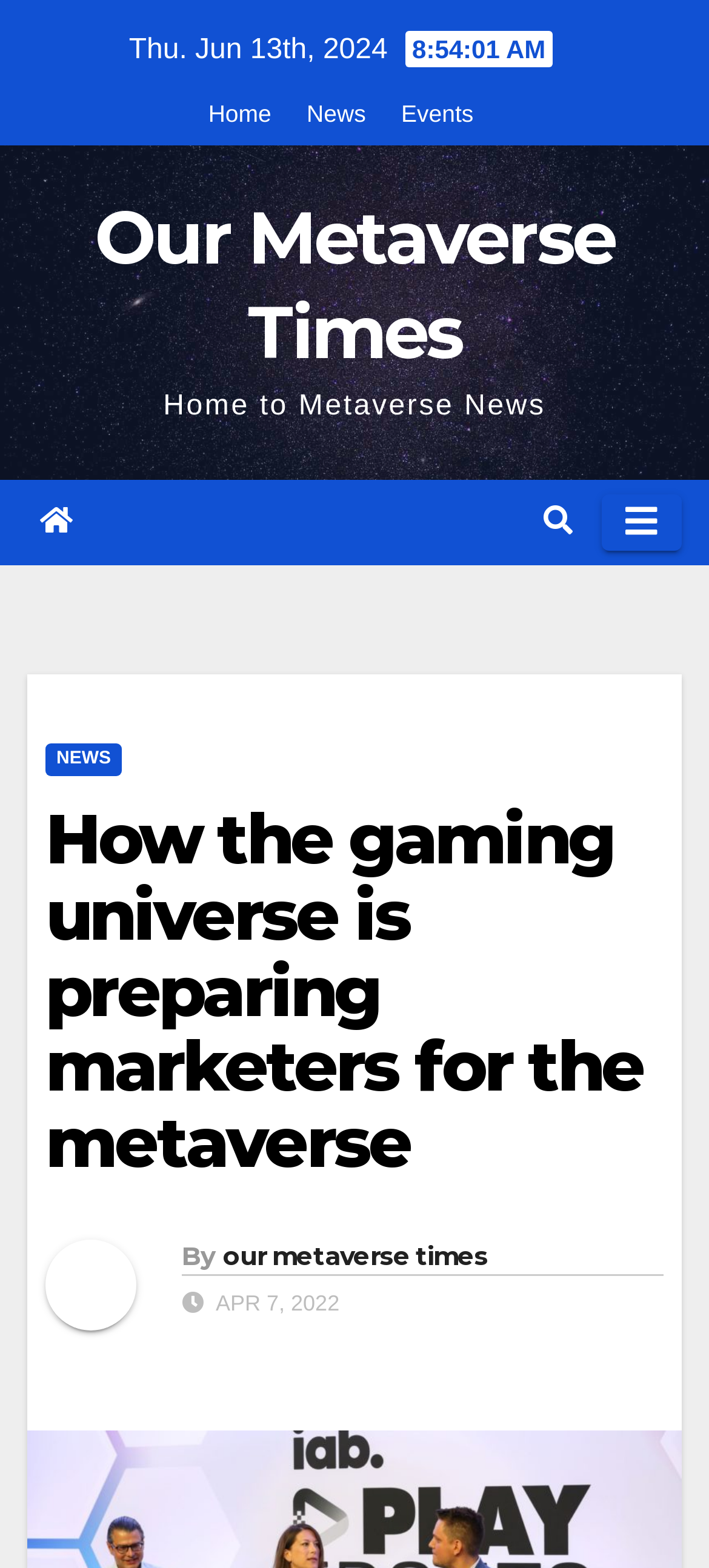Determine the bounding box coordinates for the area that needs to be clicked to fulfill this task: "Explore events". The coordinates must be given as four float numbers between 0 and 1, i.e., [left, top, right, bottom].

[0.566, 0.064, 0.668, 0.081]